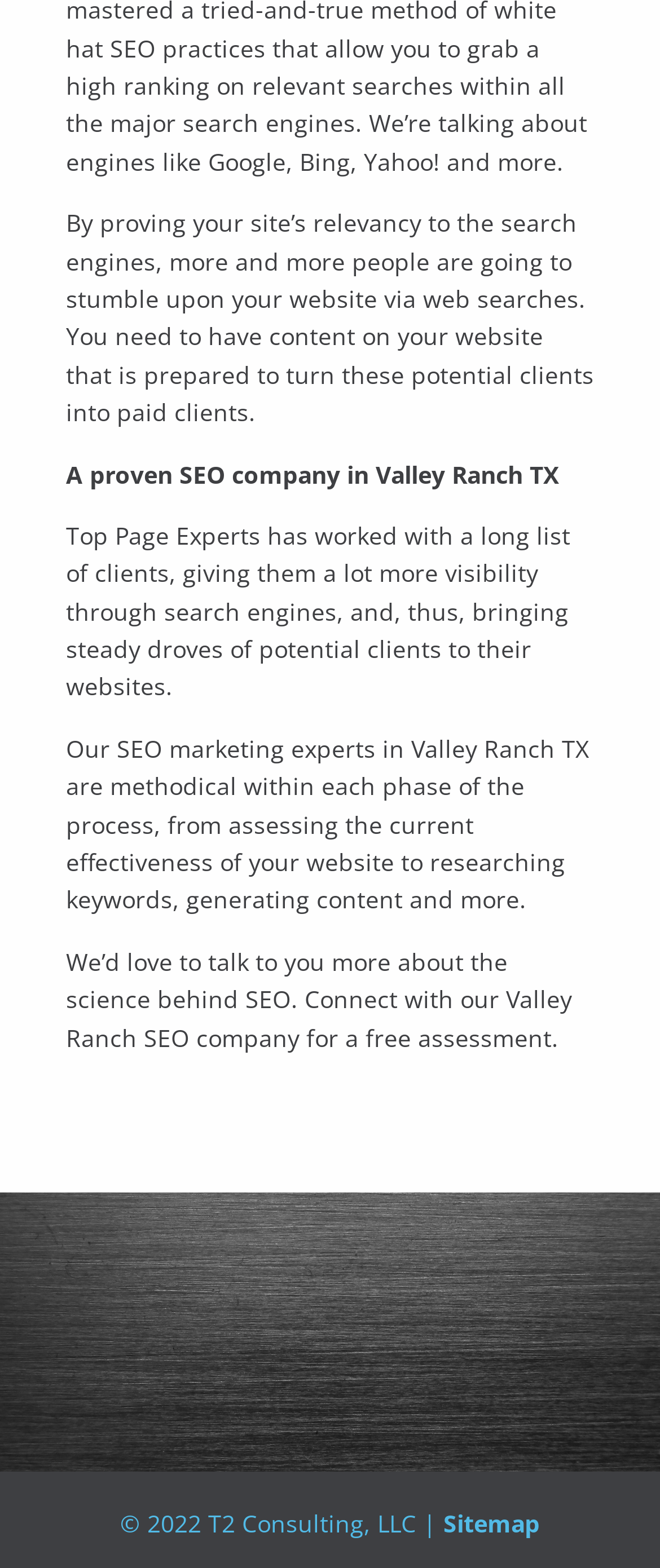Give a one-word or short phrase answer to the question: 
What is the copyright year of the website?

2022